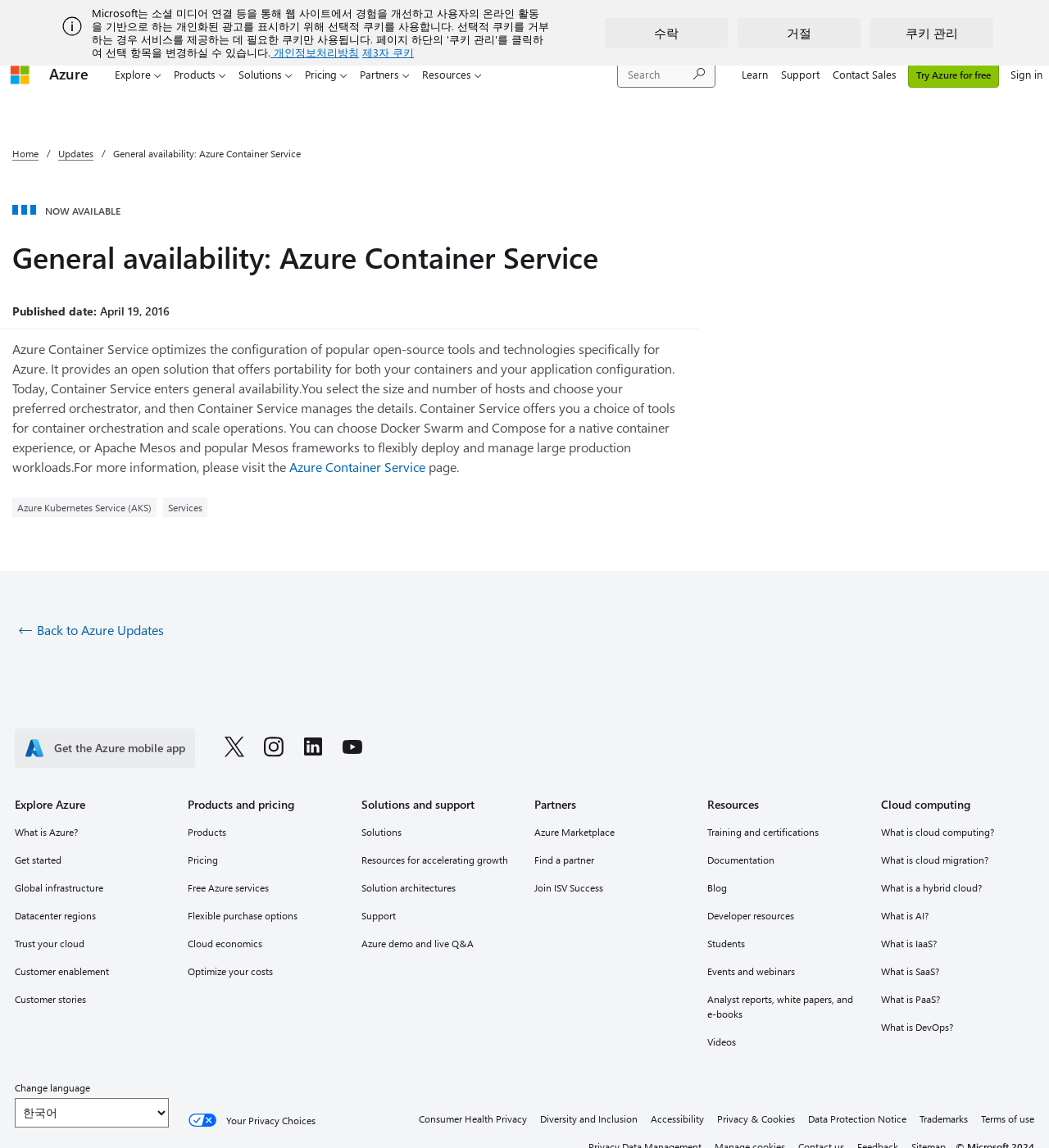Describe the webpage in detail, including text, images, and layout.

This webpage is about Azure Container Service, a cloud computing service offered by Microsoft Azure. At the top of the page, there is an alert section with a small image and links to privacy policy and cookie management. Below this section, there is a navigation menu with links to Microsoft, Azure, and other Azure services.

The main content of the page is divided into several sections. The first section has a heading "General availability: Azure Container Service" and a subheading "Published date: April 19, 2016". Below this, there is a paragraph of text describing the Azure Container Service, which optimizes the configuration of popular open-source tools and technologies specifically for Azure.

To the right of this section, there is a search bar with a global search icon. Below the search bar, there is a navigation menu with links to Learn, Support, Contact Sales, and Try Azure for free.

The next section has a heading "Azure Kubernetes Service (AKS)" and a link to the Azure Container Service page. Below this, there are several links to additional resources, including services, back to Azure updates, and additional navigation links.

The page also has several sections with headings "Explore Azure", "Products and pricing", "Solutions and support", "Partners", and "Resources". Each of these sections has a list of links to related topics, such as what is Azure, getting started, global infrastructure, and customer enablement.

At the bottom of the page, there are several links to social media platforms, including Twitter, Instagram, LinkedIn, and YouTube, where users can follow Microsoft Azure and Microsoft Developer.